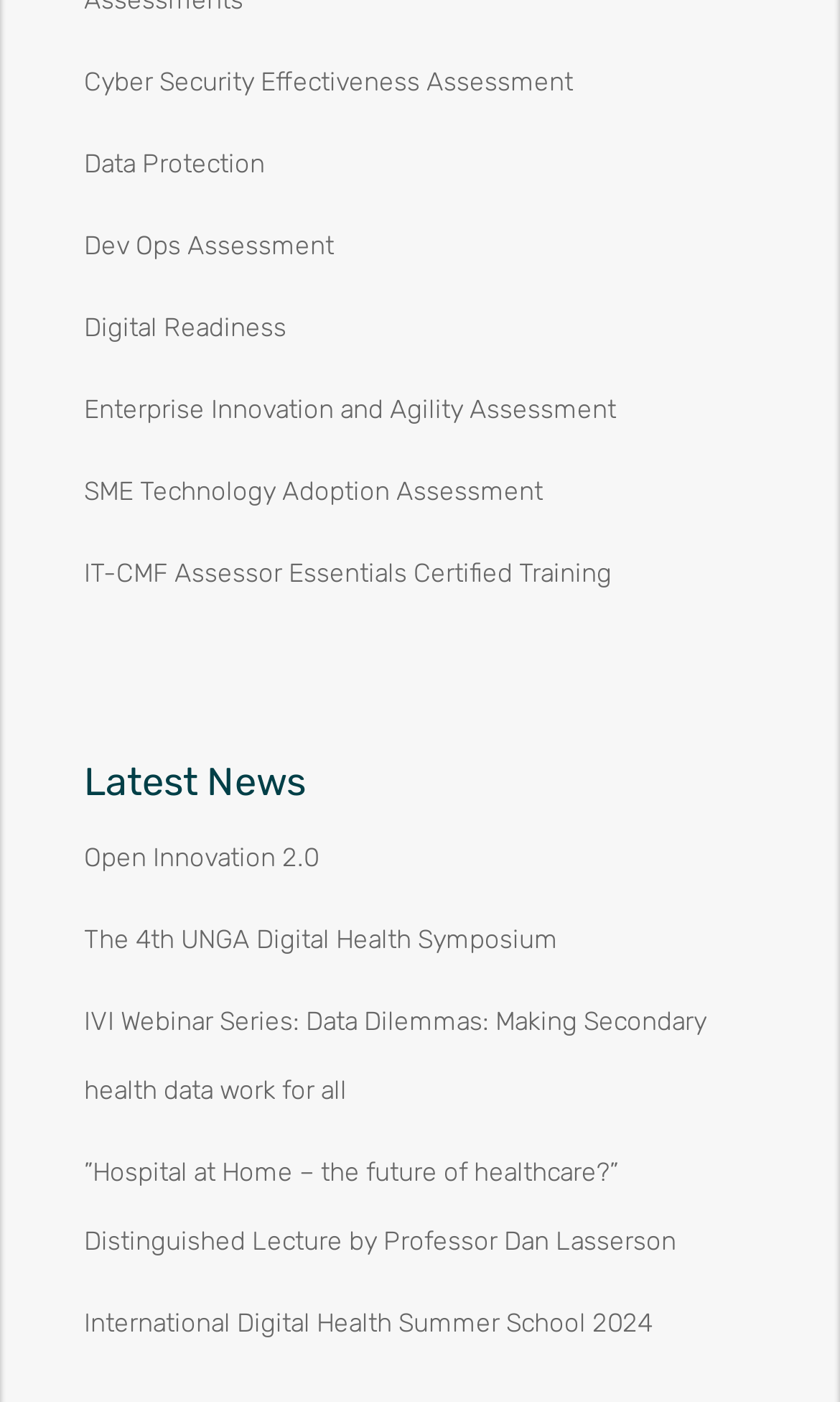Please identify the bounding box coordinates of the element I should click to complete this instruction: 'Read the latest news'. The coordinates should be given as four float numbers between 0 and 1, like this: [left, top, right, bottom].

[0.1, 0.544, 0.9, 0.587]